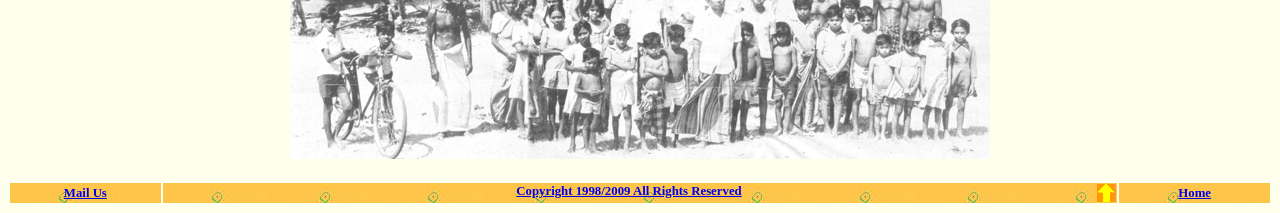Given the description "Mail Us", provide the bounding box coordinates of the corresponding UI element.

[0.05, 0.857, 0.083, 0.937]